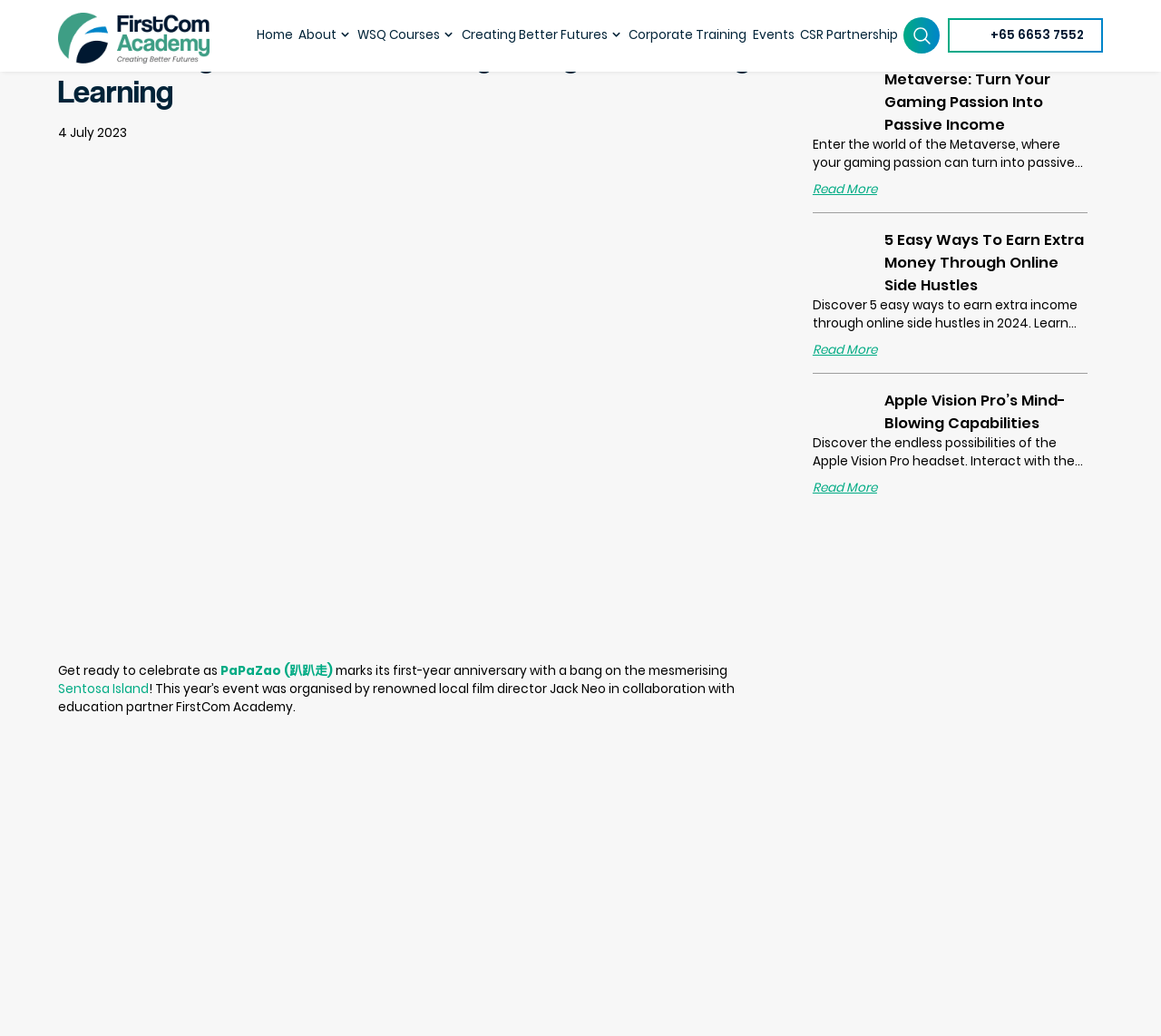Provide a short answer using a single word or phrase for the following question: 
What is the name of the academy that is the education partner of the event?

FirstCom Academy